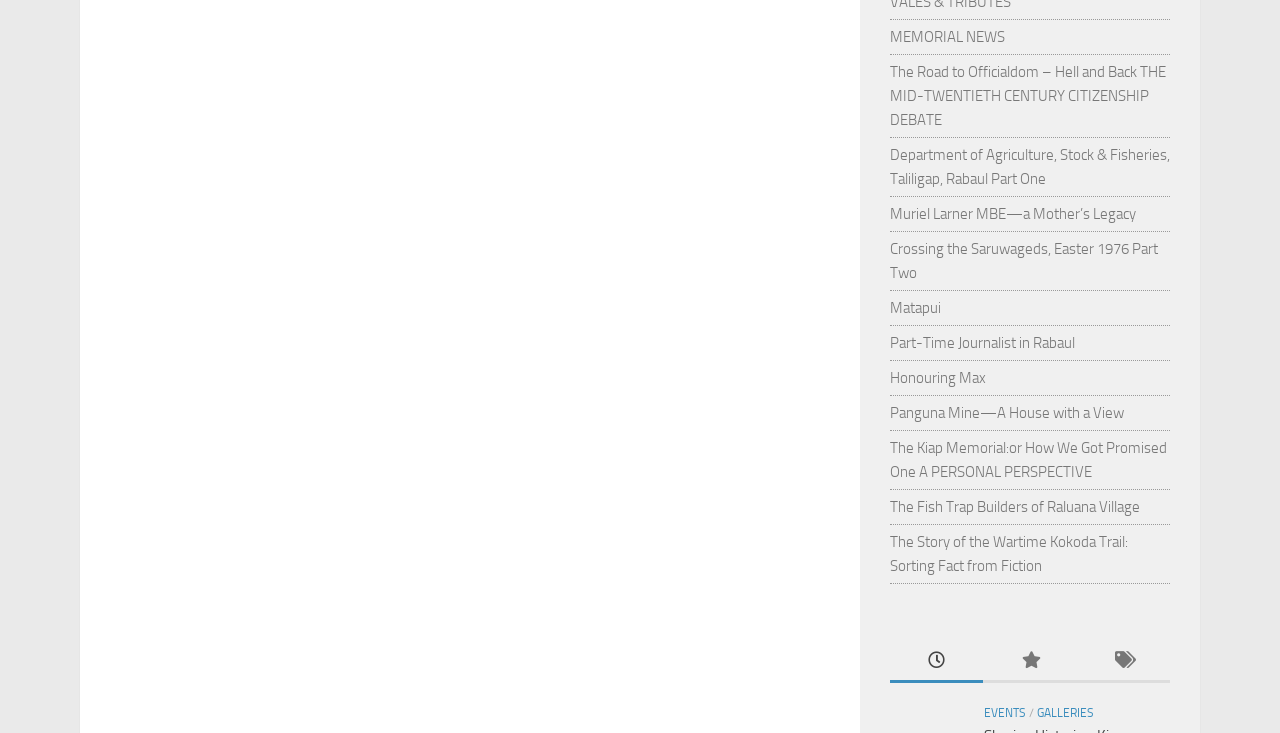What is the first link on the webpage?
Refer to the image and provide a one-word or short phrase answer.

MEMORIAL NEWS